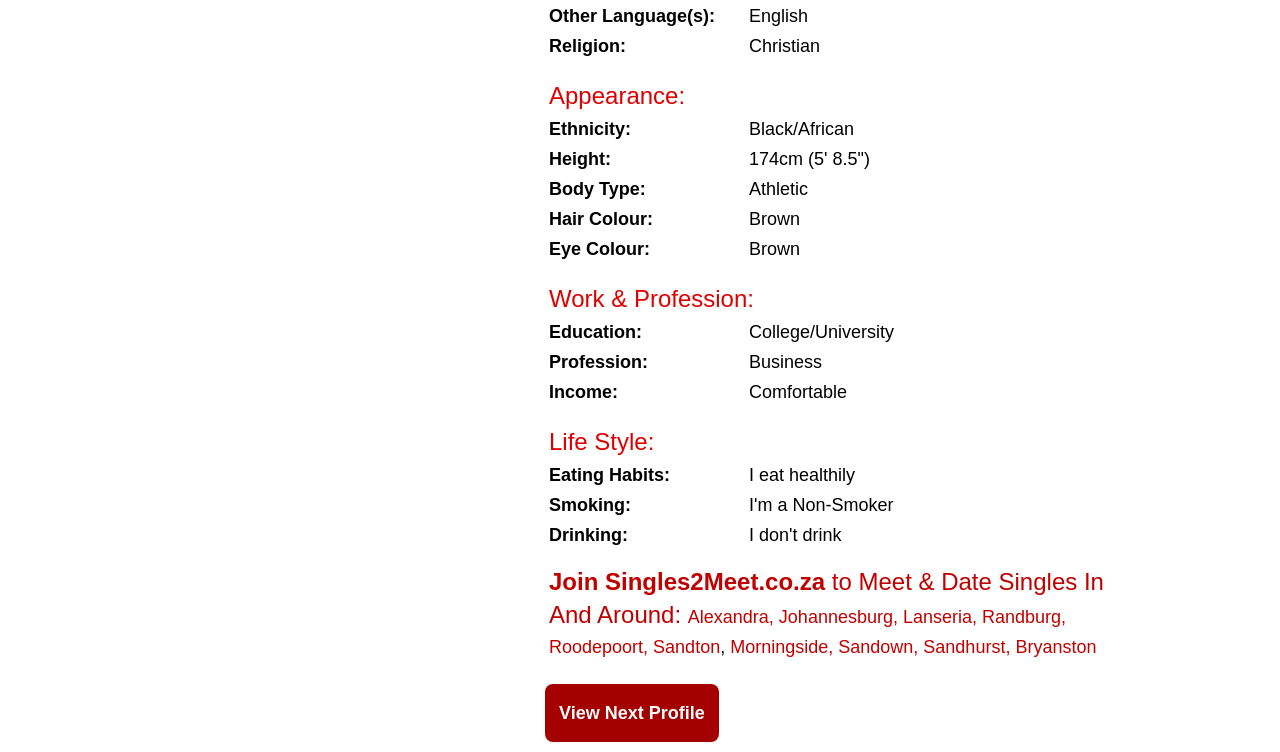What is the person's occupation?
Refer to the image and answer the question using a single word or phrase.

Business